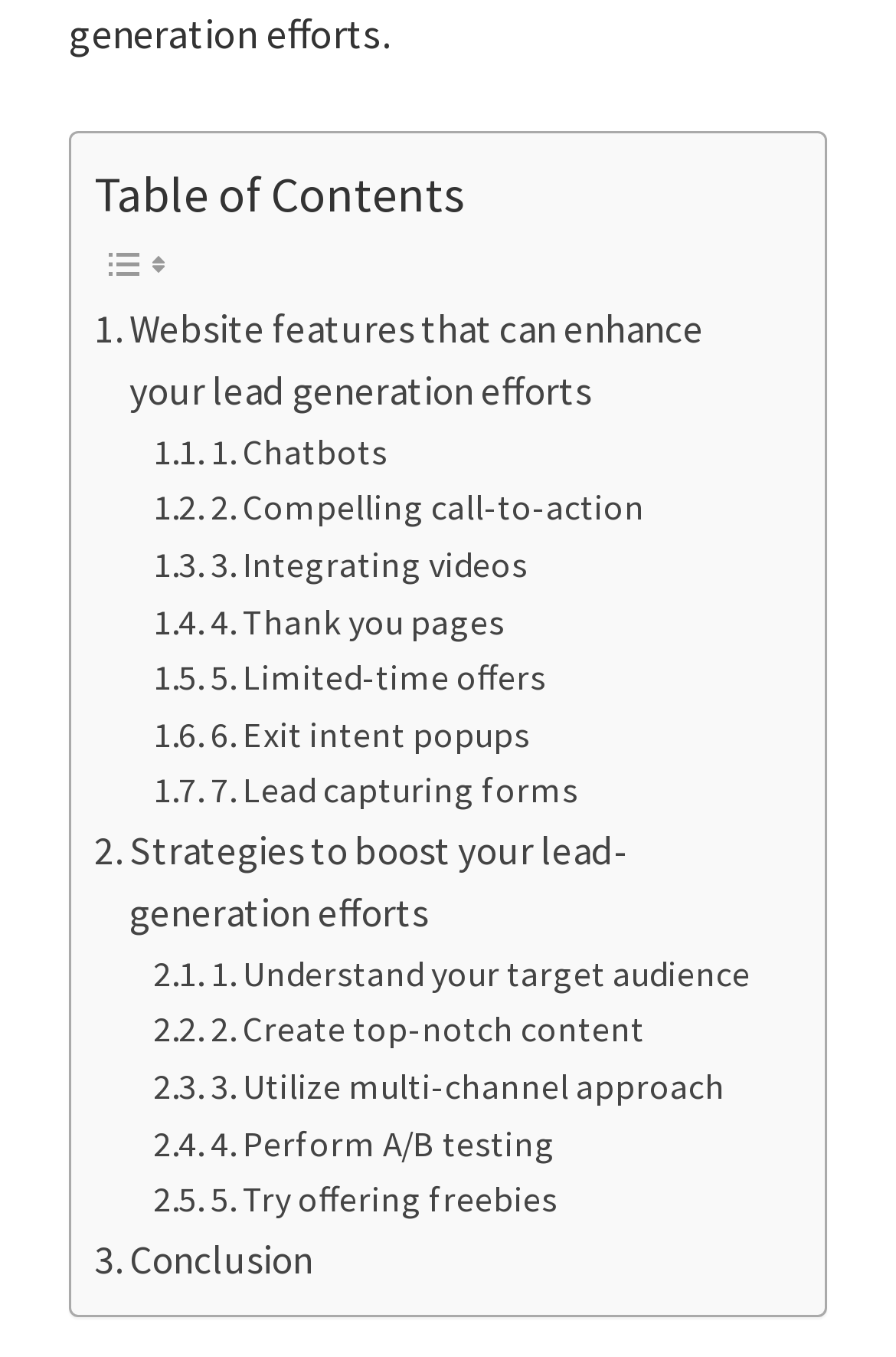Highlight the bounding box coordinates of the element that should be clicked to carry out the following instruction: "Learn about the importance of understanding your target audience". The coordinates must be given as four float numbers ranging from 0 to 1, i.e., [left, top, right, bottom].

[0.171, 0.698, 0.838, 0.739]